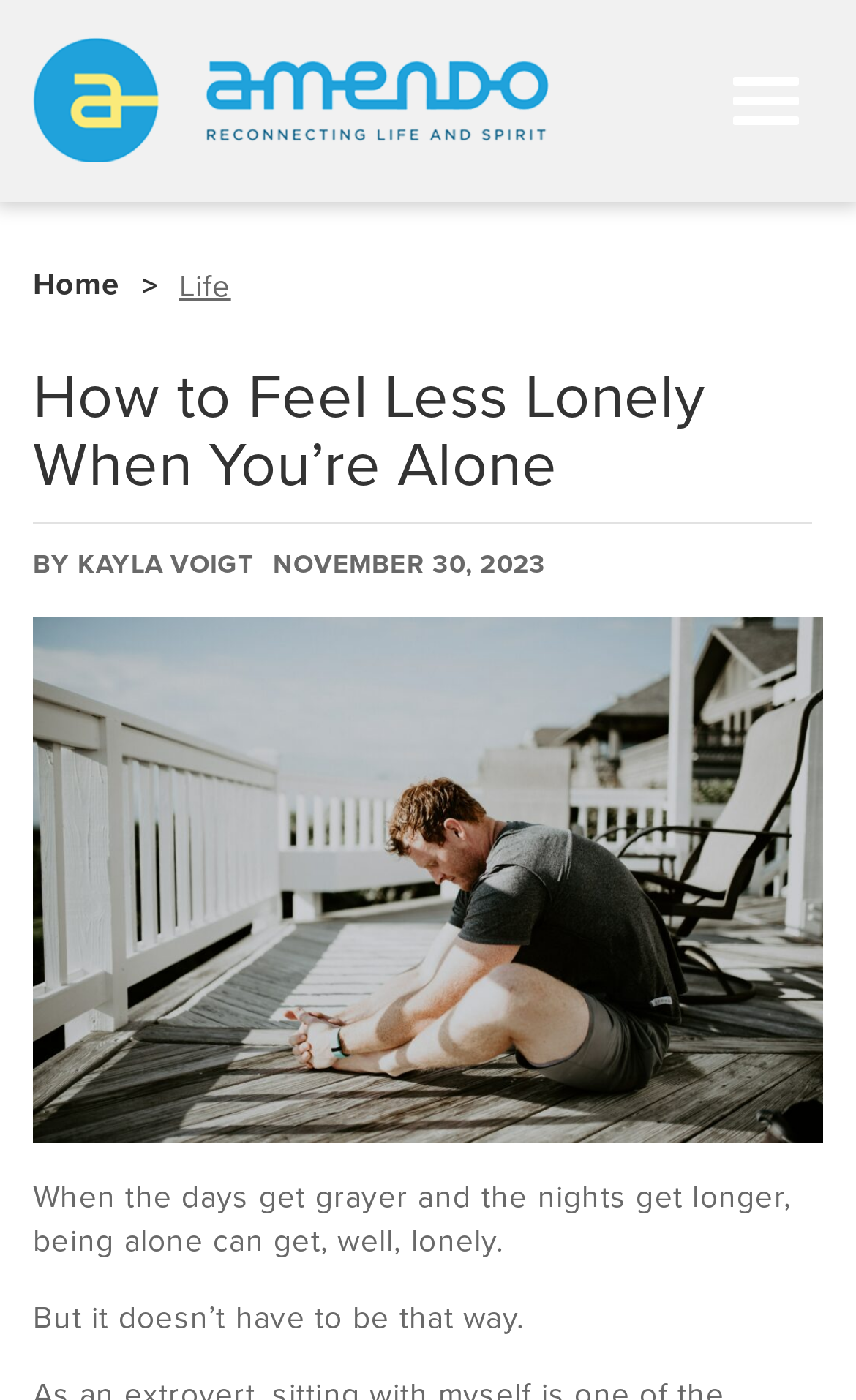Extract the heading text from the webpage.

How to Feel Less Lonely When You’re Alone